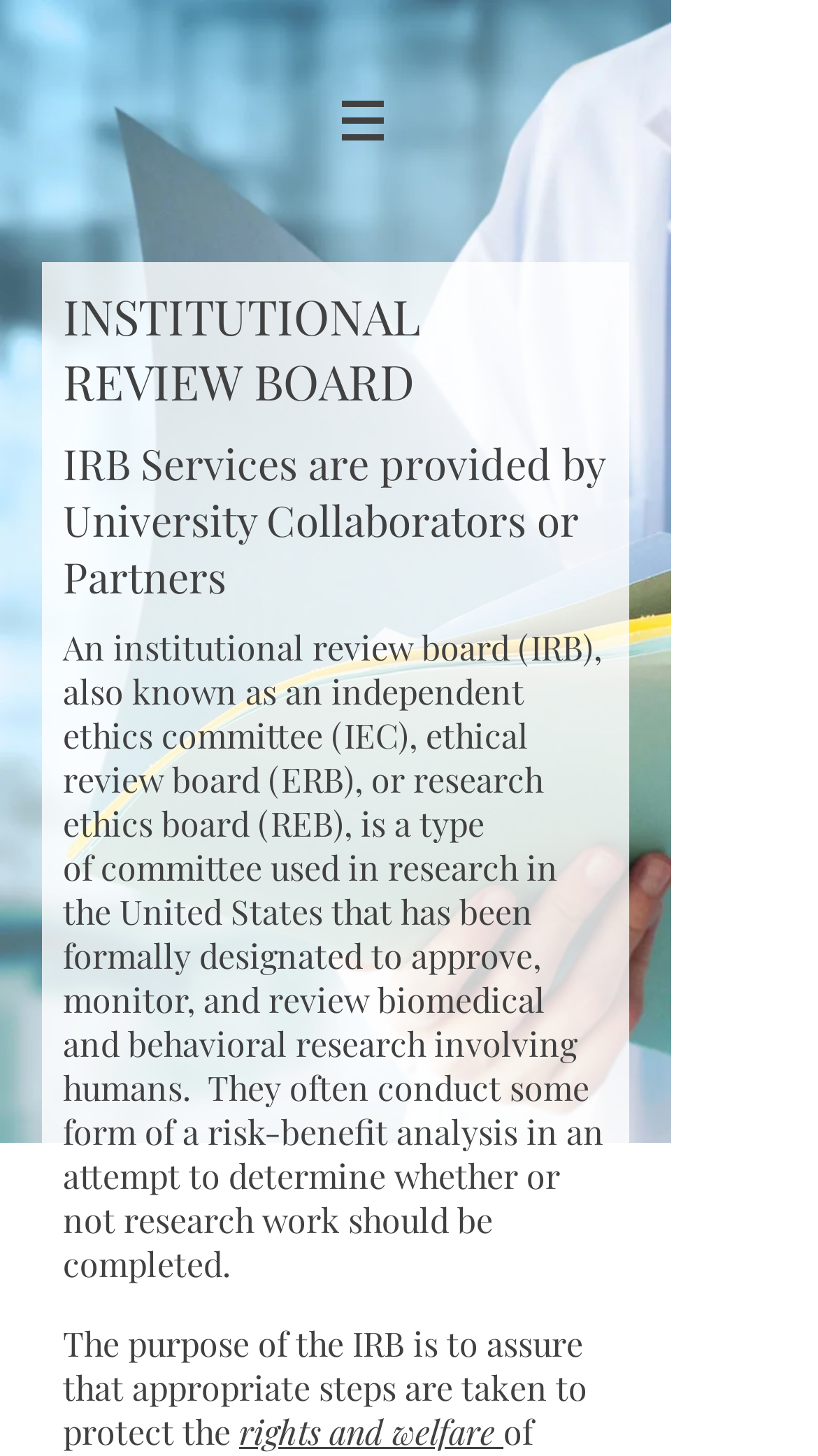Find the bounding box coordinates of the UI element according to this description: "committee".

[0.123, 0.58, 0.321, 0.611]